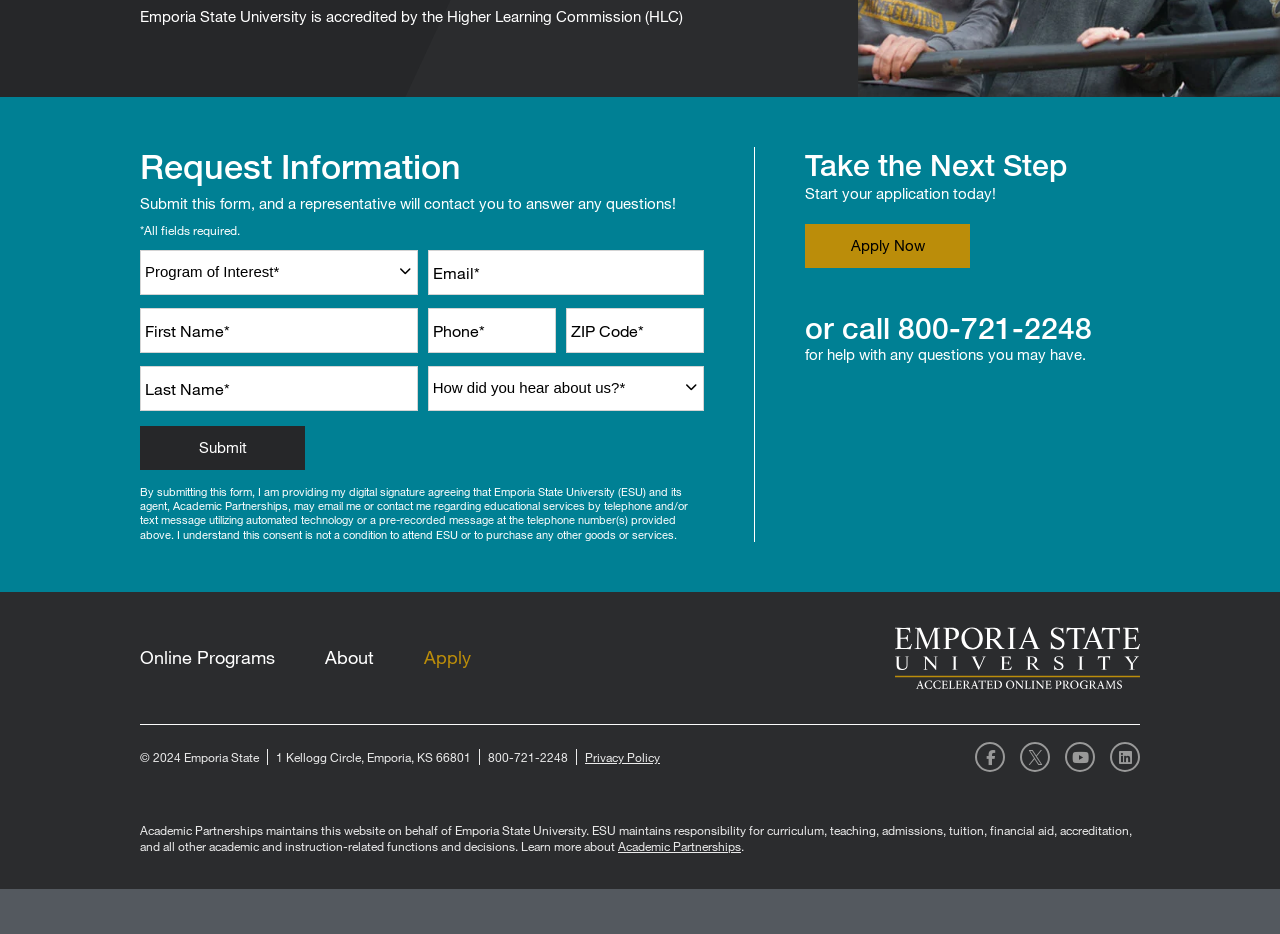What is the name of the agent mentioned in the consent text?
Please give a detailed and elaborate explanation in response to the question.

I found the answer by looking at the StaticText element with the text 'By submitting this form, I am providing my digital signature agreeing that Emporia State University (ESU) and its agent, Academic Partnerships, may email me...'.